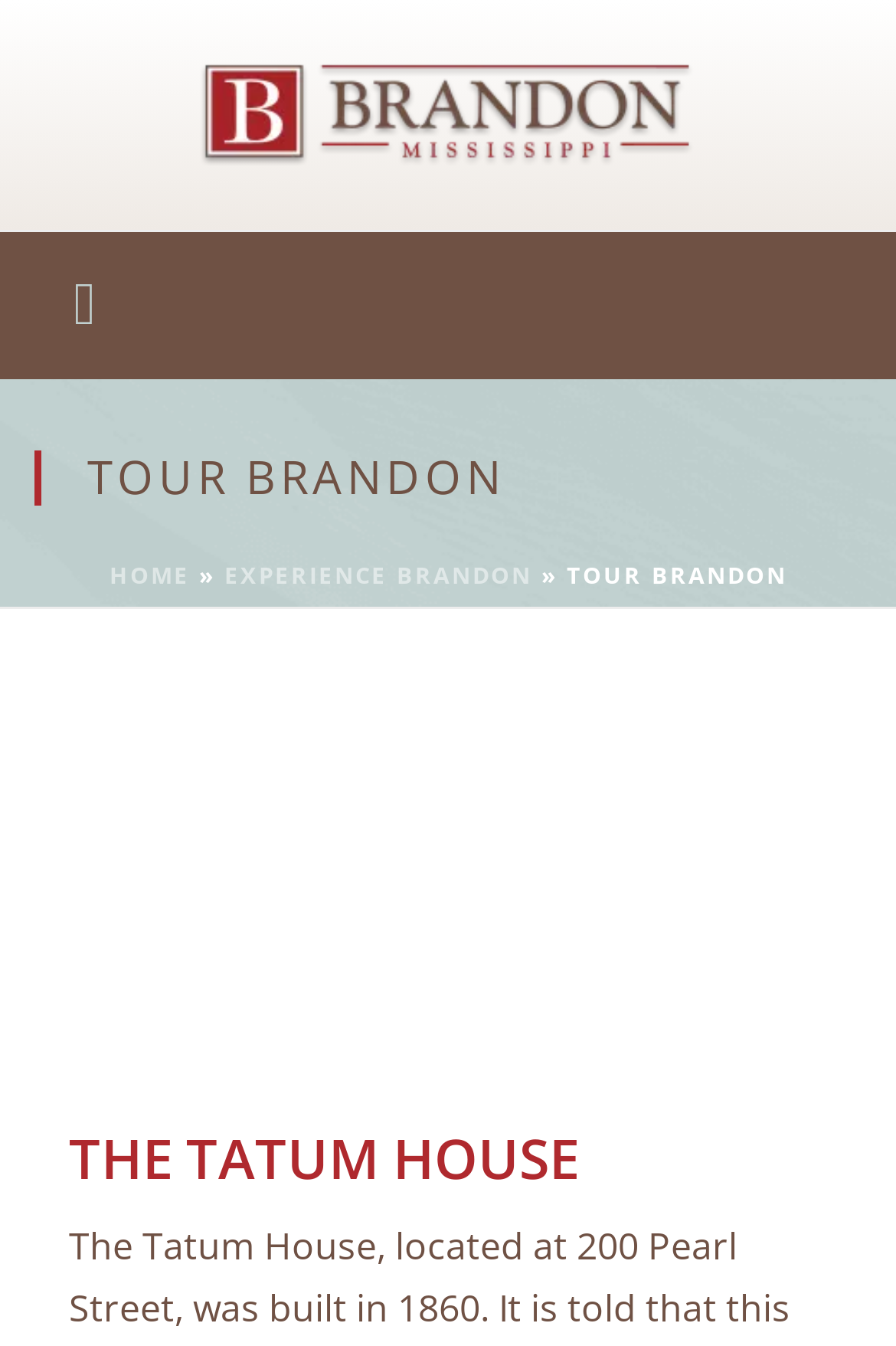How many links are present in the top navigation bar?
From the image, respond using a single word or phrase.

3